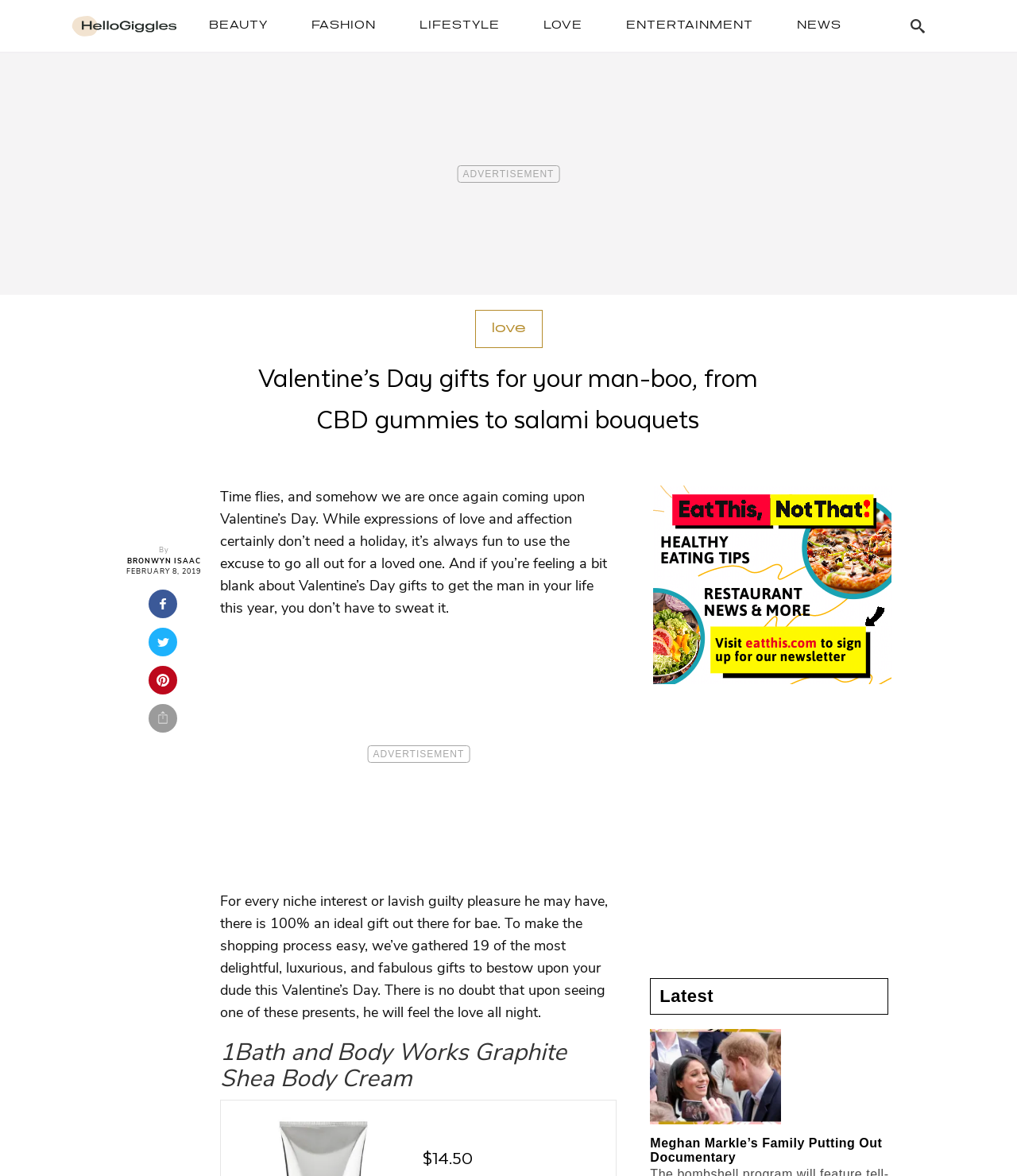What is the author of this article?
Based on the image, provide a one-word or brief-phrase response.

BRONWYN ISAAC